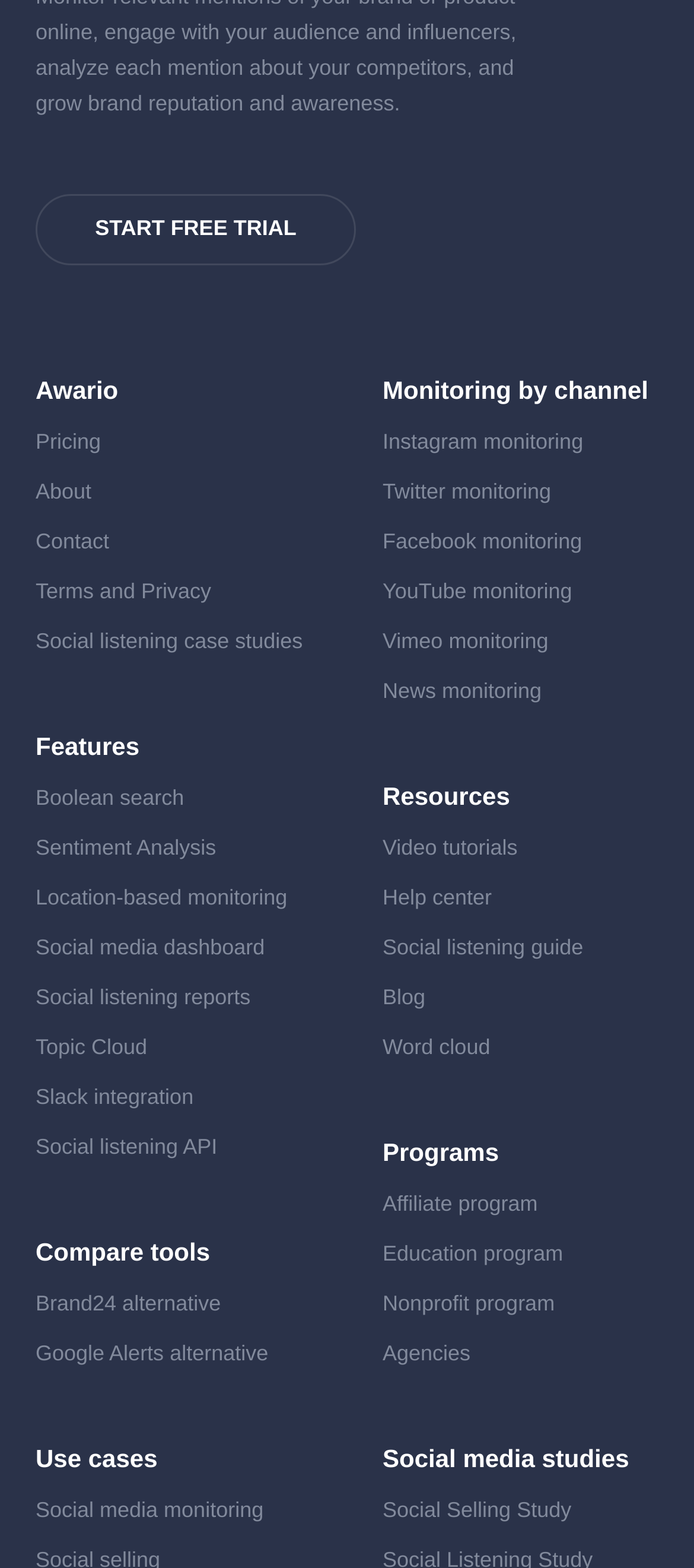Find the bounding box coordinates for the UI element that matches this description: "Social listening case studies".

[0.051, 0.401, 0.436, 0.417]